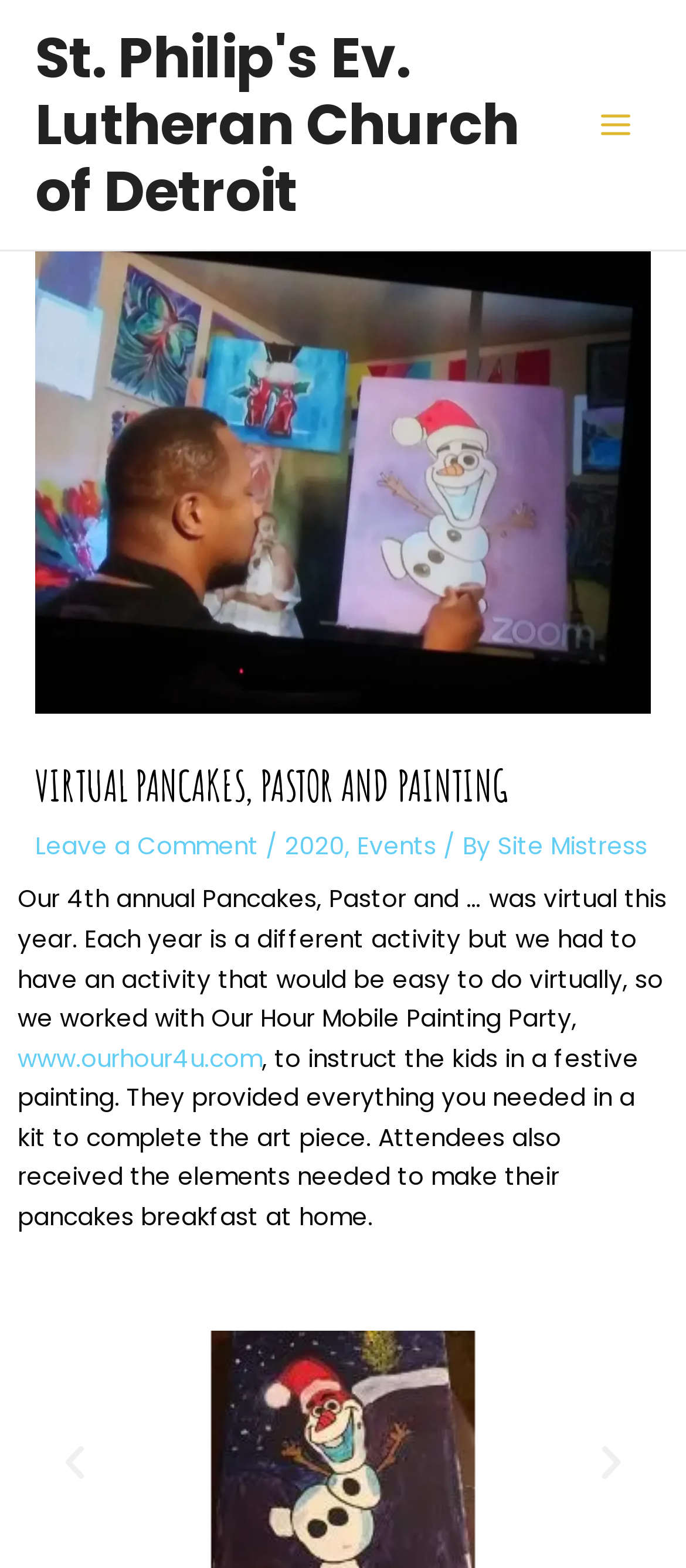Utilize the details in the image to give a detailed response to the question: What is the name of the church?

The name of the church can be found in the link at the top of the webpage, which says 'St. Philip's Ev. Lutheran Church of Detroit'.